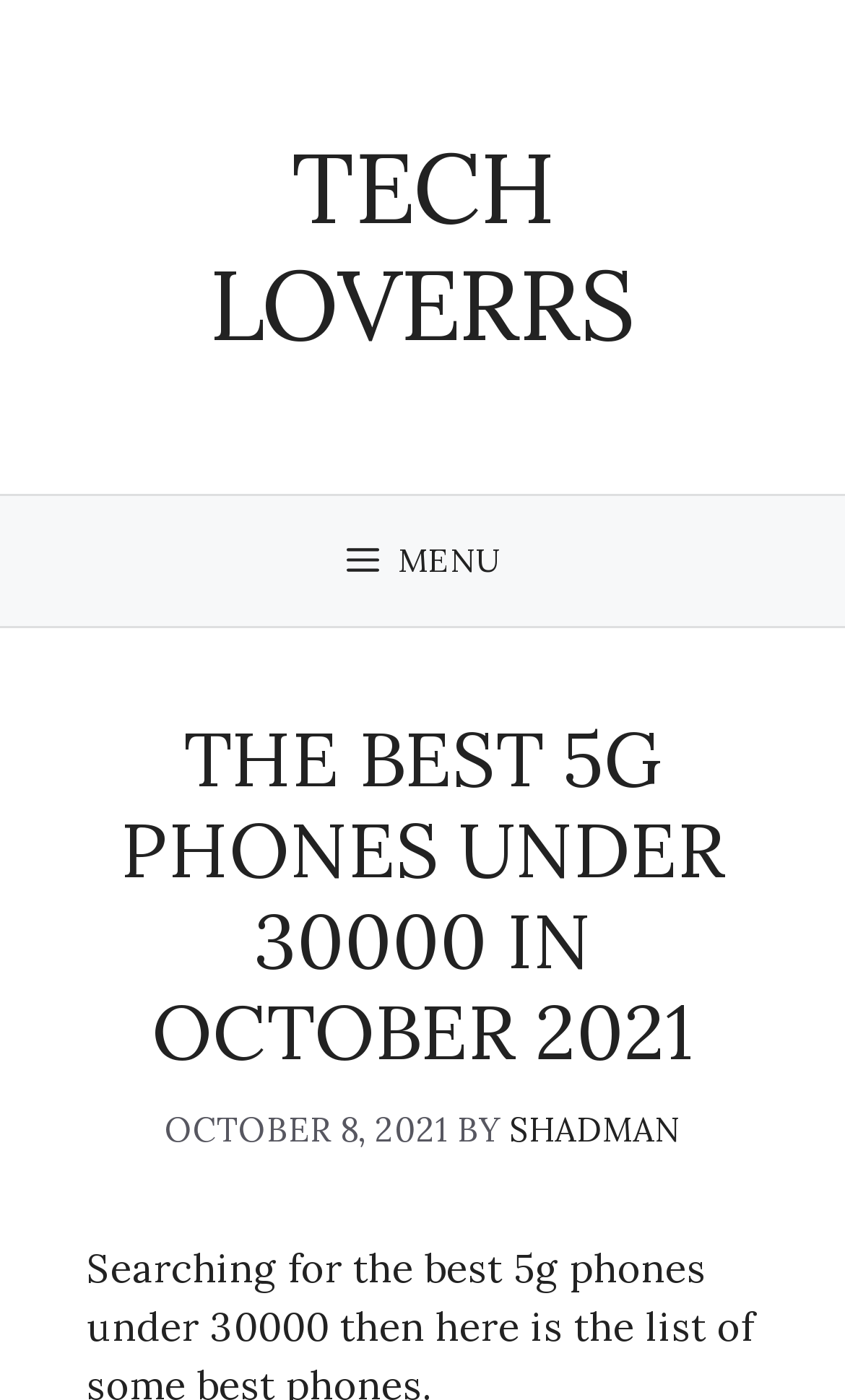Identify and provide the text content of the webpage's primary headline.

THE BEST 5G PHONES UNDER 30000 IN OCTOBER 2021